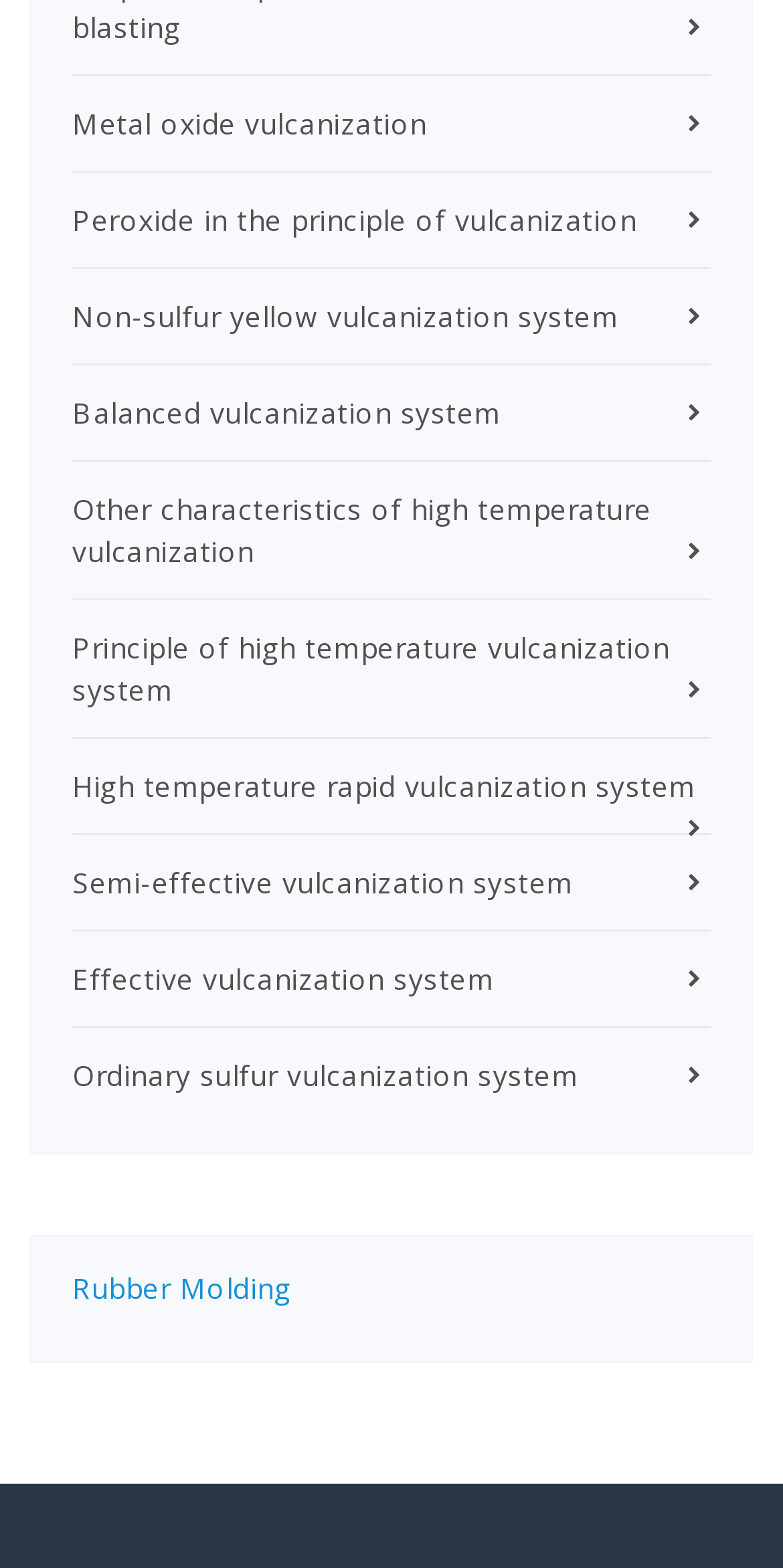Find and provide the bounding box coordinates for the UI element described here: "Rubber Molding". The coordinates should be given as four float numbers between 0 and 1: [left, top, right, bottom].

[0.092, 0.809, 0.372, 0.834]